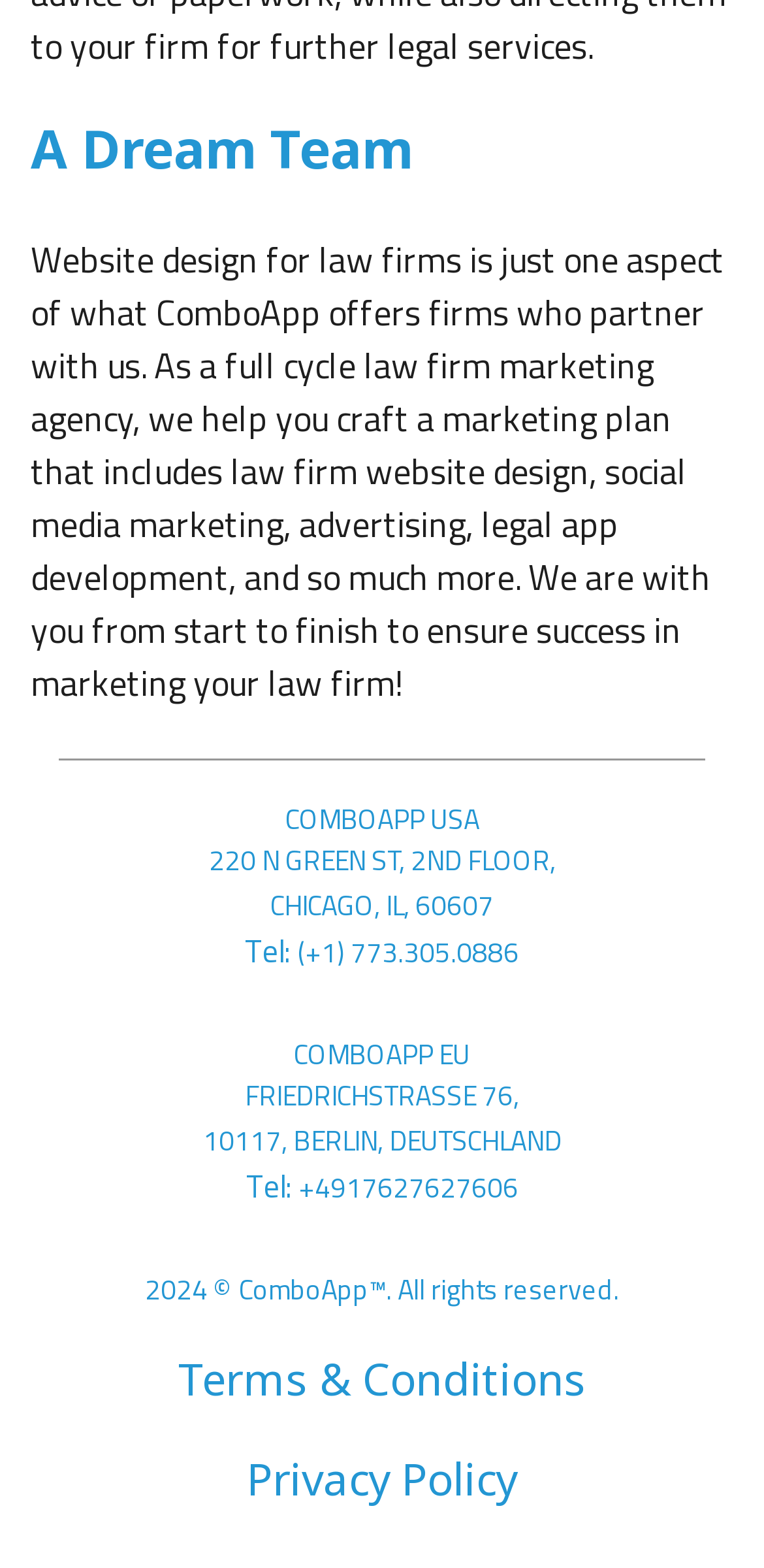What is the phone number of the Berlin office?
Please use the image to provide a one-word or short phrase answer.

+4917627627606